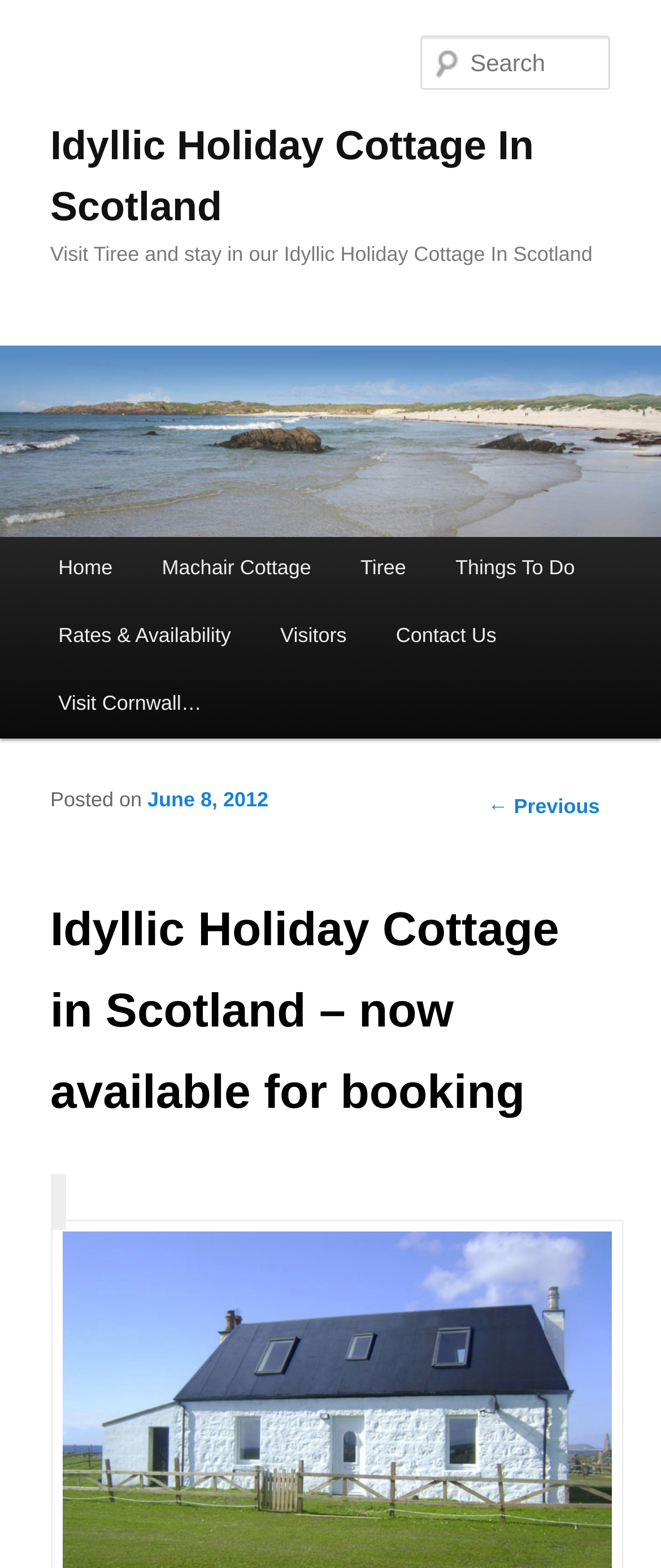What is the date of the post?
Please answer the question with as much detail and depth as you can.

The date of the post can be found in the link element 'June 8, 2012' which is located in the bottom of the webpage, indicating that the post was published on June 8, 2012.